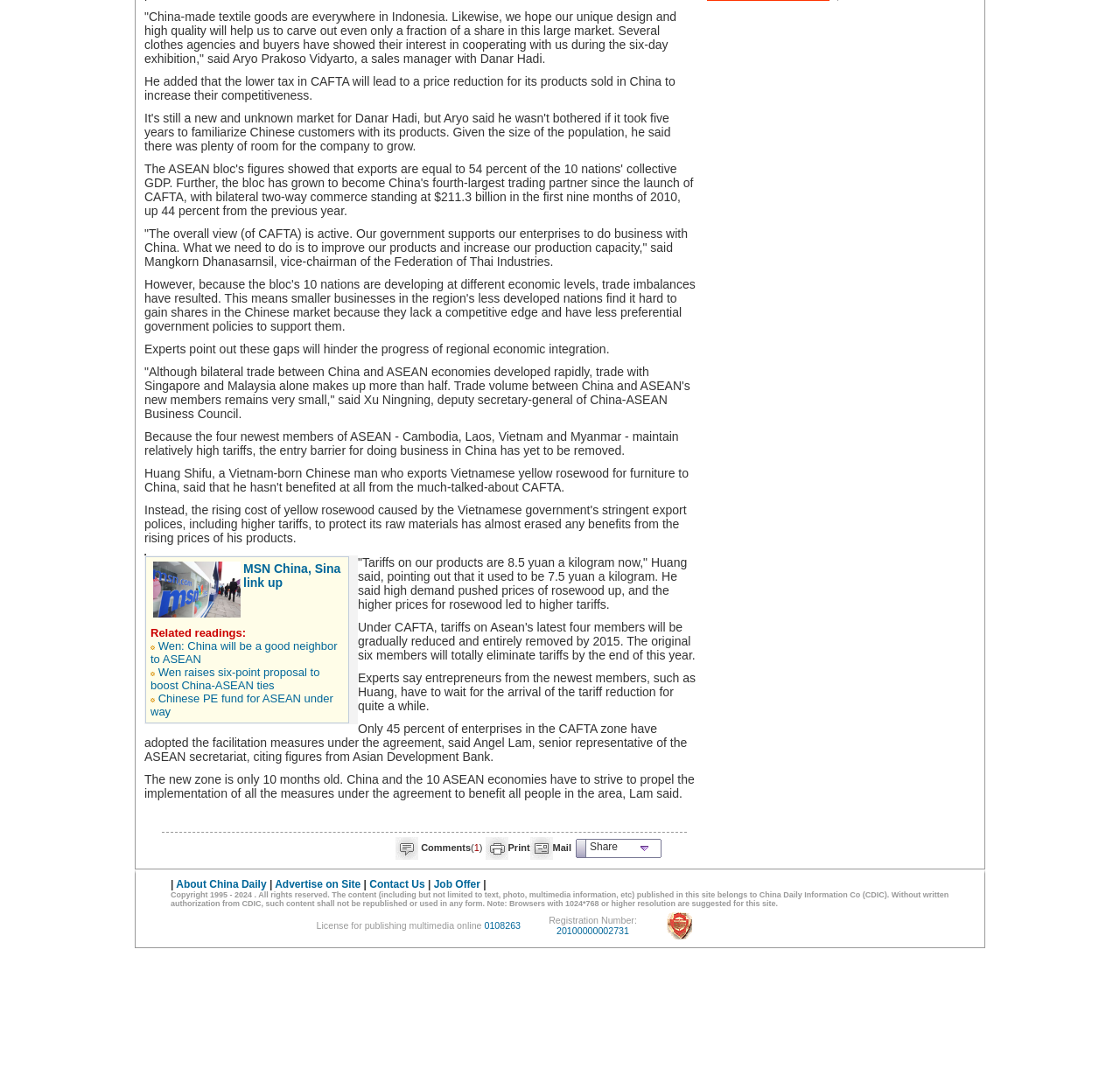Identify the bounding box coordinates of the area that should be clicked in order to complete the given instruction: "Search for a product". The bounding box coordinates should be four float numbers between 0 and 1, i.e., [left, top, right, bottom].

None